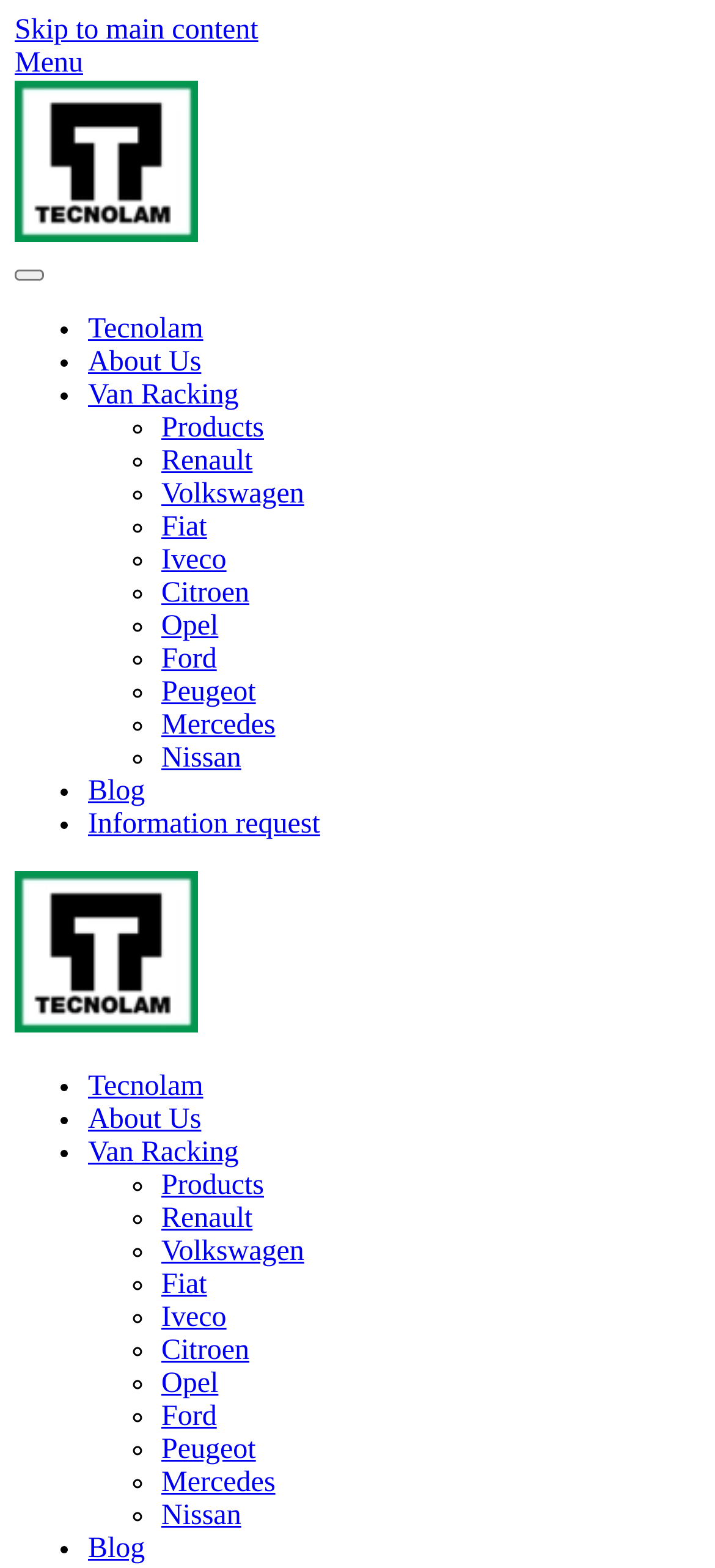Identify the bounding box coordinates of the section to be clicked to complete the task described by the following instruction: "View the 'Working Paper' by Joshua Goodman". The coordinates should be four float numbers between 0 and 1, formatted as [left, top, right, bottom].

None